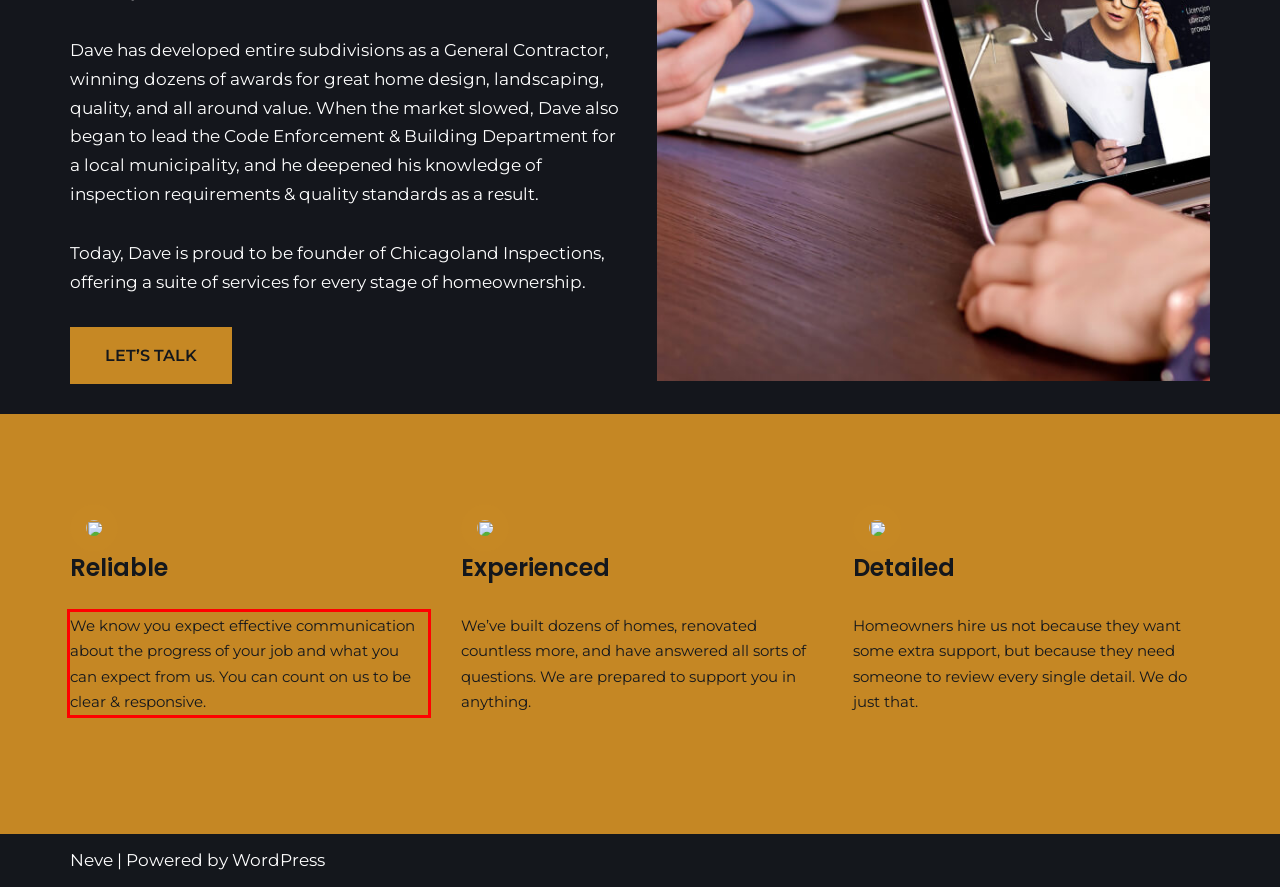From the provided screenshot, extract the text content that is enclosed within the red bounding box.

We know you expect effective communication about the progress of your job and what you can expect from us. You can count on us to be clear & responsive.